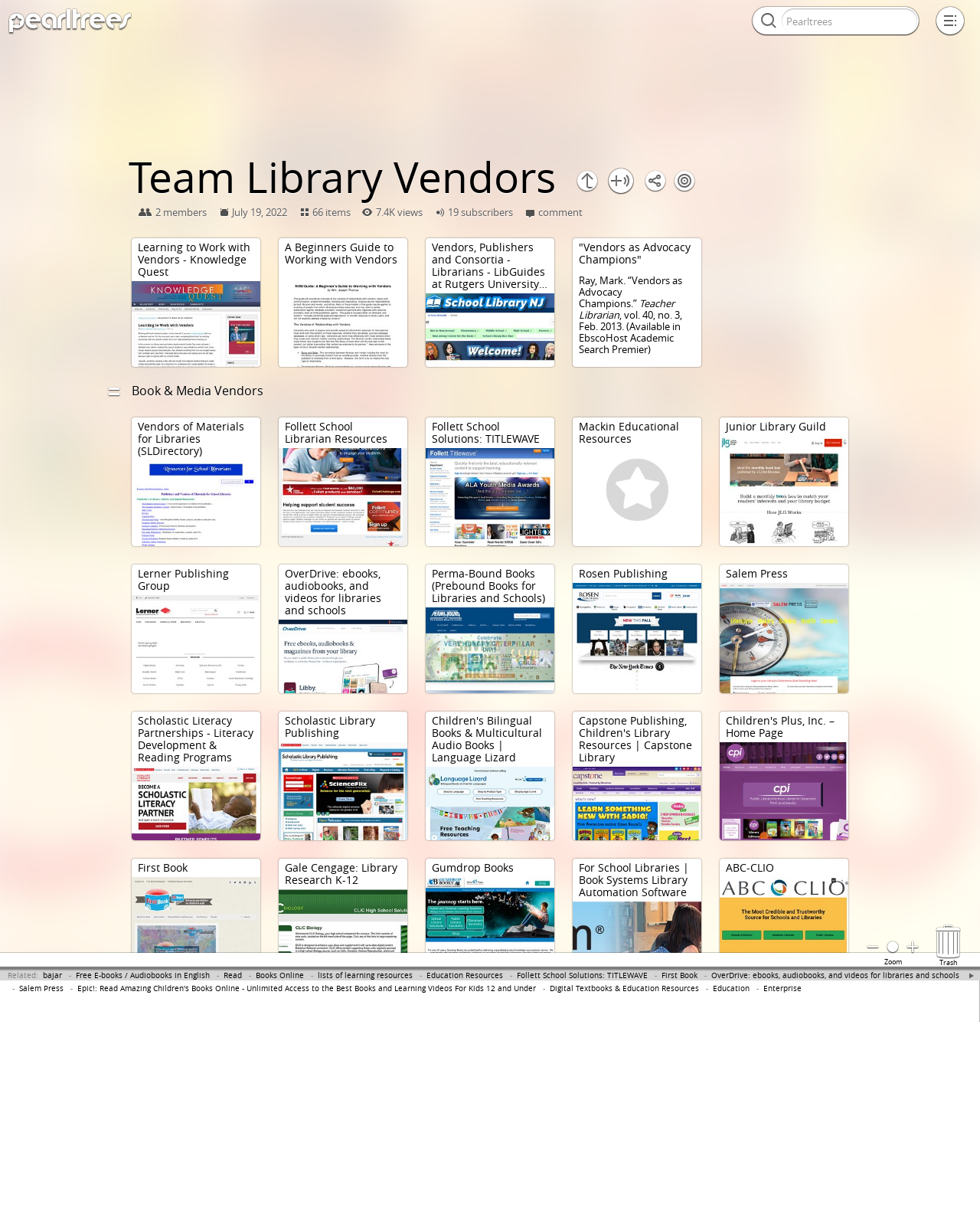Please find the bounding box for the UI element described by: "About us".

None